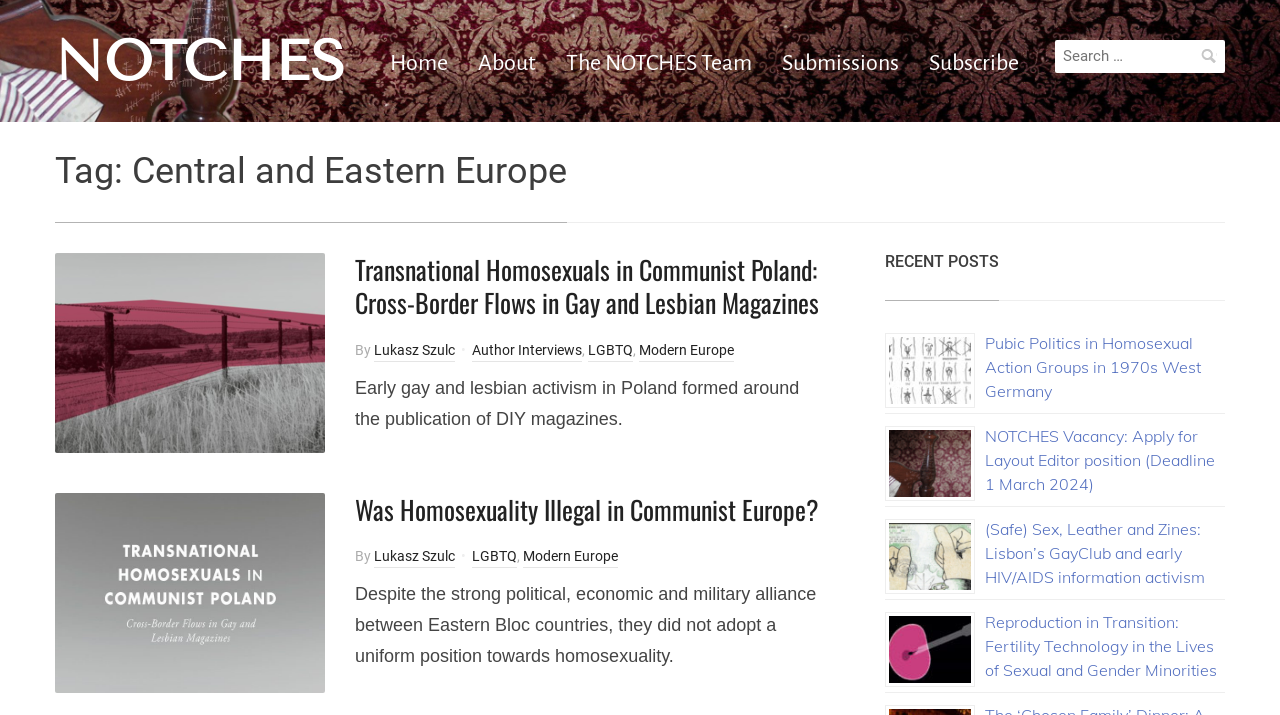Produce a meticulous description of the webpage.

The webpage is about NOTCHES, a platform focused on Central and Eastern Europe. At the top, there is a heading "NOTCHES" with a link to the same name. Below it, there is a navigation menu with links to "Home", "About", "The NOTCHES Team", "Submissions", and "Subscribe". To the right of the navigation menu, there is a search bar with a button labeled "Search".

Below the navigation menu, there is a heading "Tag: Central and Eastern Europe" followed by two articles. The first article has a link to "Transnational Homosexuals in Communist Poland: Cross-Border Flows in Gay and Lesbian Magazines" with an accompanying image. The article also includes the author's name, "Lukasz Szulc", and tags "LGBTQ" and "Modern Europe". The text of the article discusses early gay and lesbian activism in Poland.

The second article has a link to "Was Homosexuality Illegal in Communist Europe?" with an accompanying image. The article also includes the author's name, "Lukasz Szulc", and tags "LGBTQ" and "Modern Europe". The text of the article discusses the legality of homosexuality in Communist Europe.

To the right of the articles, there is a section labeled "RECENT POSTS" with four recent posts. Each post includes an image and a link to the post. The posts are about various topics related to LGBTQ+ history and activism.

Overall, the webpage appears to be a blog or online publication focused on LGBTQ+ issues and history in Central and Eastern Europe.